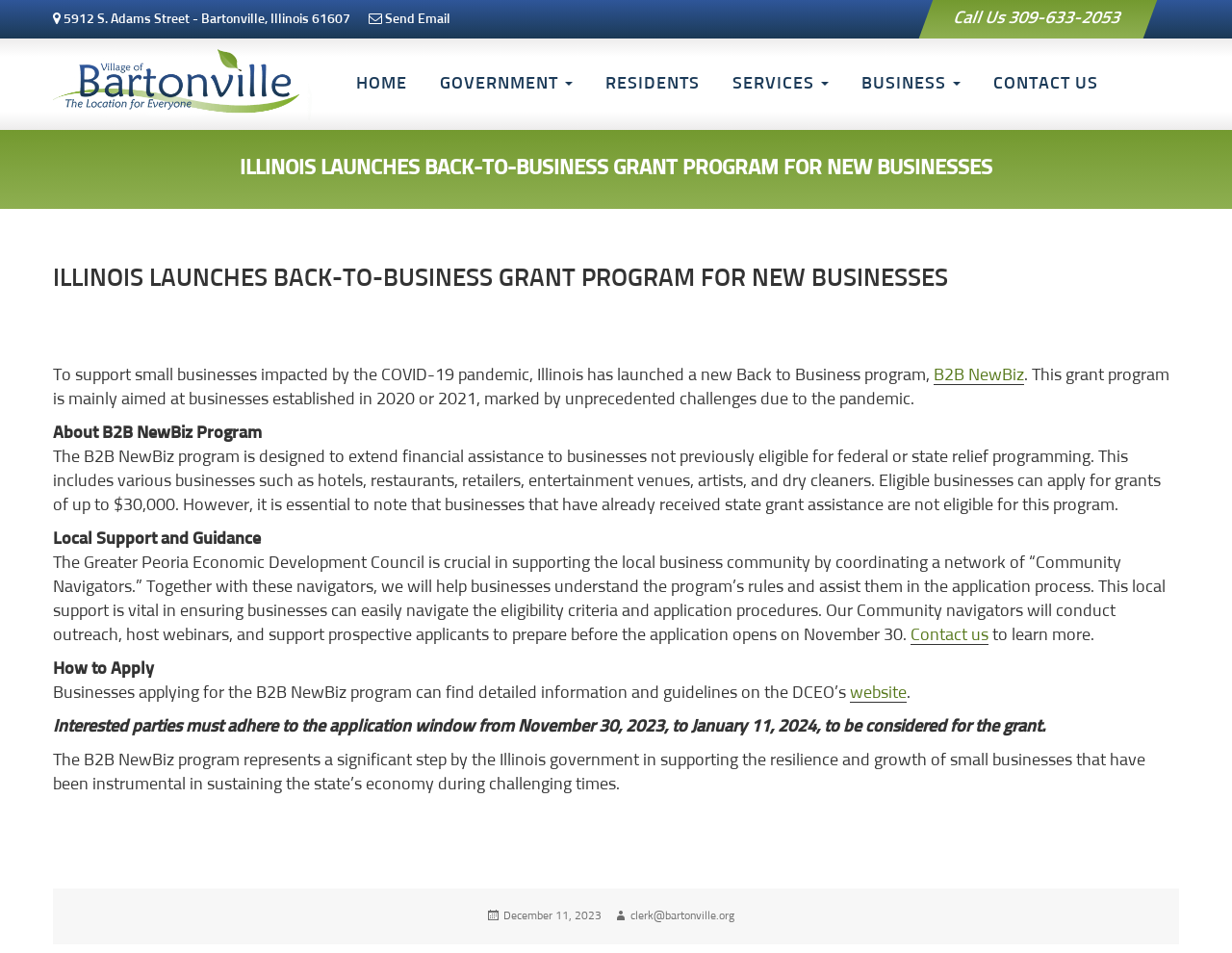Explain in detail what is displayed on the webpage.

The webpage is about the Illinois government's new Back to Business grant program, B2B NewBiz, aimed at supporting small businesses impacted by the COVID-19 pandemic. 

At the top of the page, there is a navigation menu with links to "HOME", "GOVERNMENT", "RESIDENTS", "SERVICES", "BUSINESS", and "CONTACT US". Below the navigation menu, there is a header with the title "ILLINOIS LAUNCHES BACK-TO-BUSINESS GRANT PROGRAM FOR NEW BUSINESSES". 

The main content of the page is divided into sections. The first section explains the purpose of the B2B NewBiz program, which is to provide financial assistance to businesses established in 2020 or 2021 that have been affected by the pandemic. 

The second section, "About B2B NewBiz Program", describes the program's details, including the eligibility criteria and the application process. It mentions that eligible businesses can apply for grants of up to $30,000. 

The third section, "Local Support and Guidance", explains the role of the Greater Peoria Economic Development Council in supporting local businesses by coordinating a network of "Community Navigators" who will help businesses understand the program's rules and assist them in the application process. 

The fourth section, "How to Apply", provides information on where to find detailed guidelines and application information on the DCEO's website. It also mentions the application window from November 30, 2023, to January 11, 2024. 

Finally, there is a footer section at the bottom of the page with information on when the article was posted and the author's contact information.